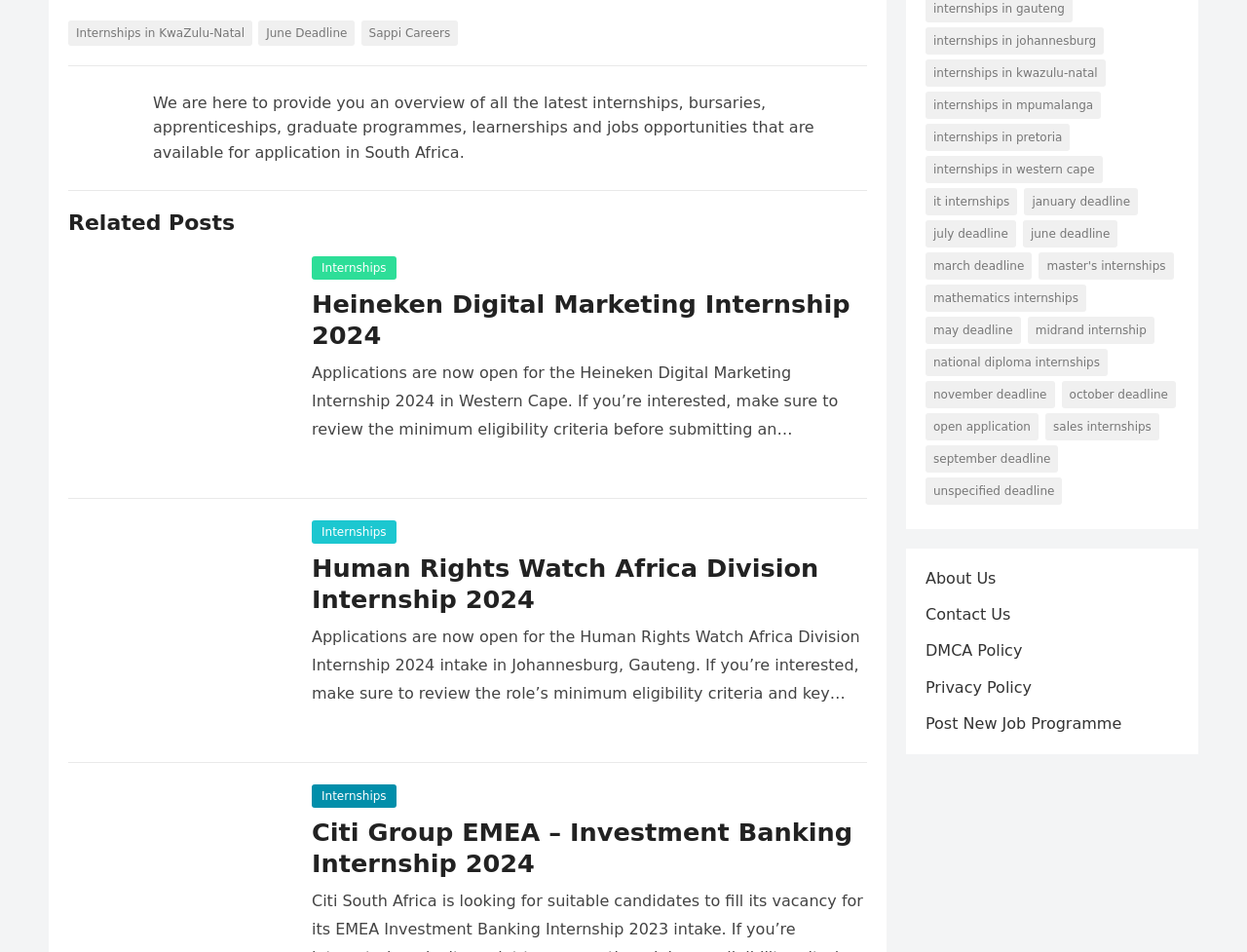Show the bounding box coordinates of the region that should be clicked to follow the instruction: "Read the 'About Us' page."

[0.742, 0.597, 0.799, 0.617]